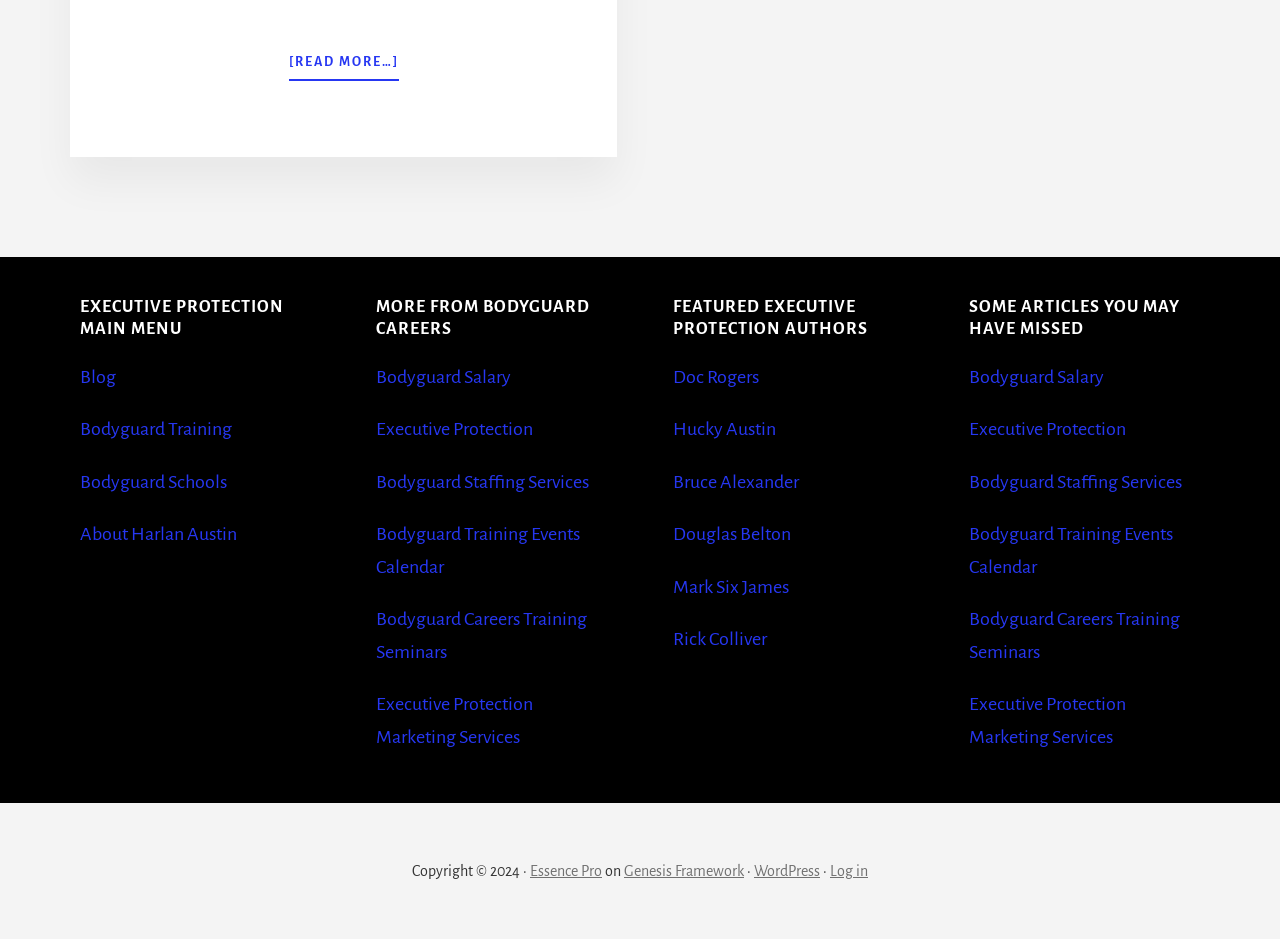Locate the bounding box coordinates of the clickable part needed for the task: "Read more about employee retirement plans".

[0.225, 0.037, 0.311, 0.087]